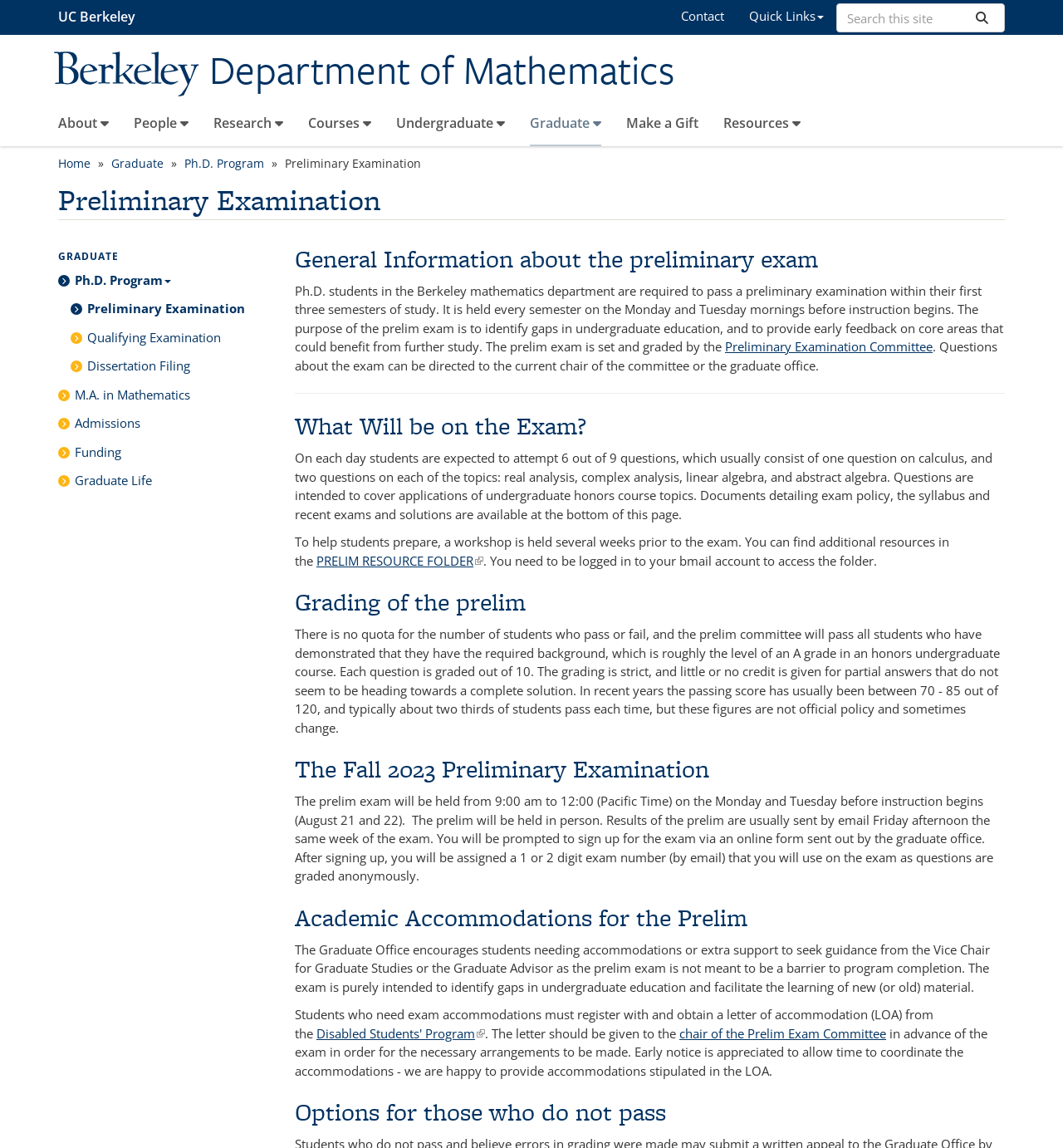Could you indicate the bounding box coordinates of the region to click in order to complete this instruction: "Search for something".

[0.787, 0.003, 0.945, 0.028]